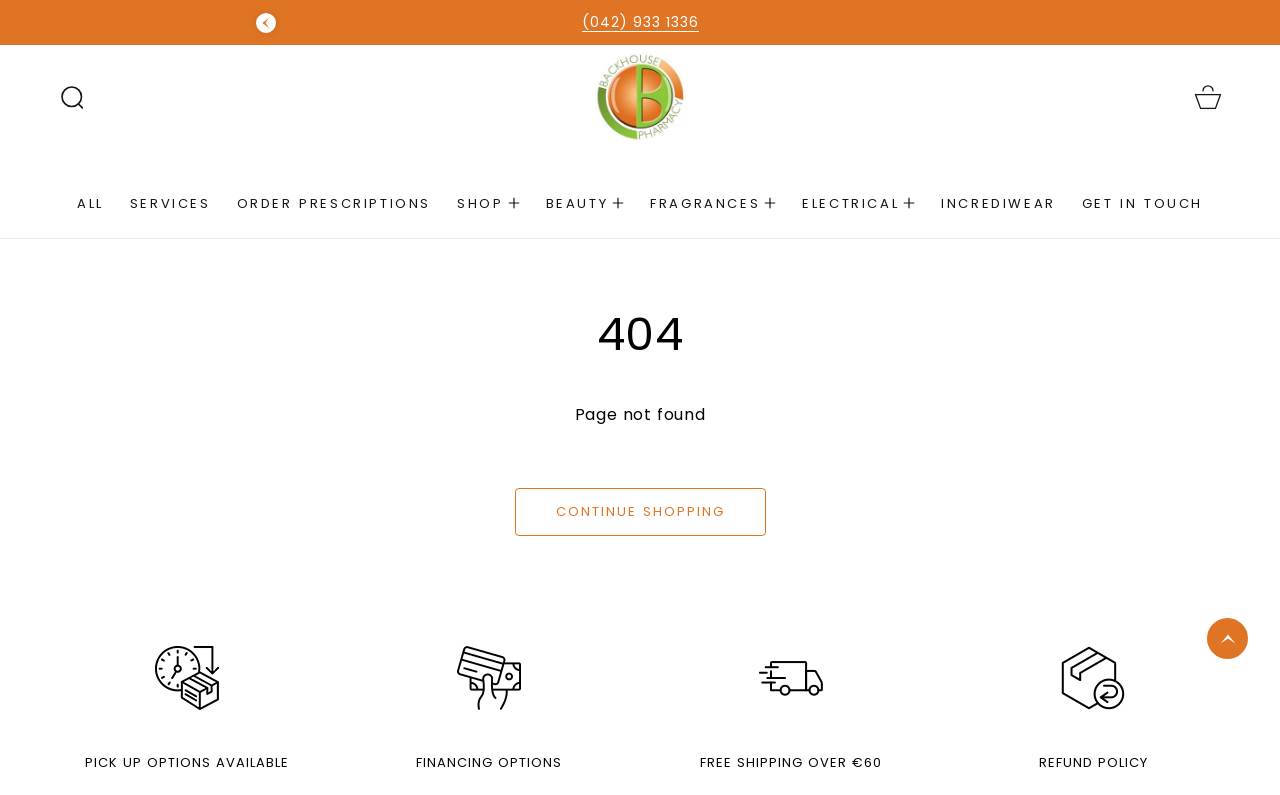Specify the bounding box coordinates for the region that must be clicked to perform the given instruction: "Get in touch with the pharmacy".

[0.845, 0.212, 0.94, 0.3]